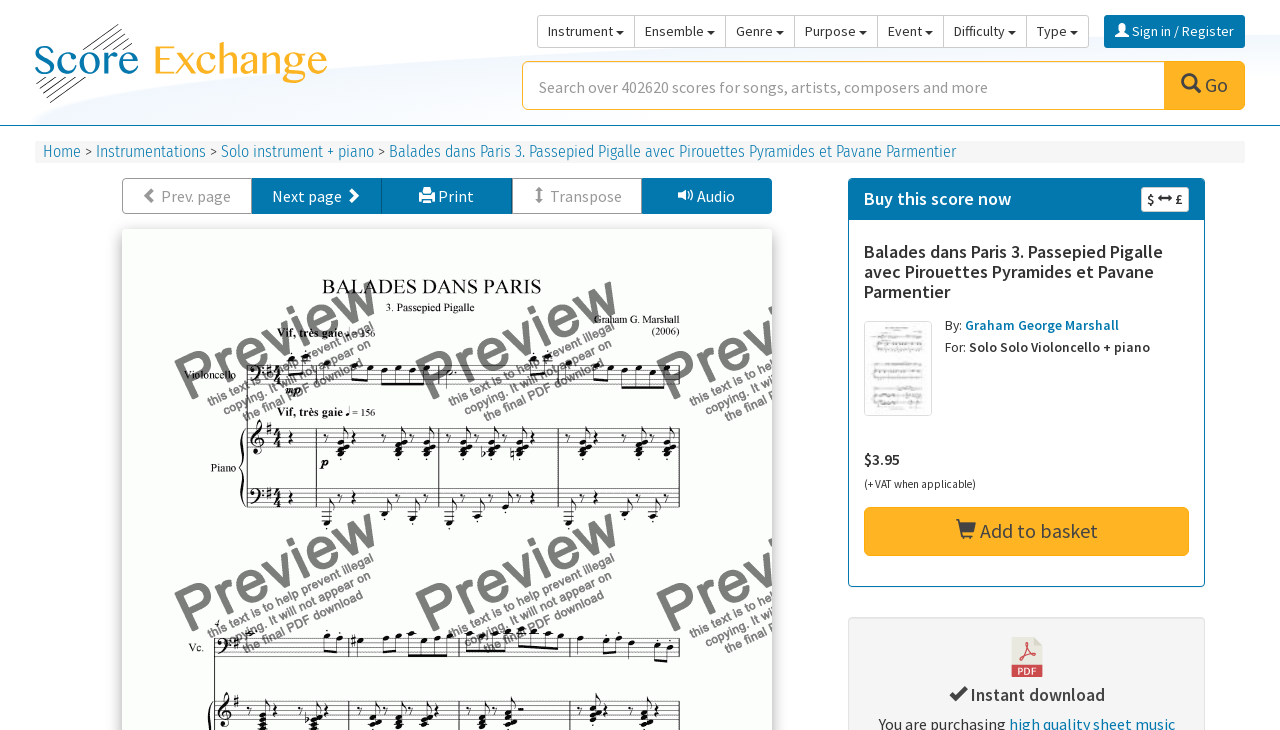Determine the bounding box coordinates of the section I need to click to execute the following instruction: "Sign in or register". Provide the coordinates as four float numbers between 0 and 1, i.e., [left, top, right, bottom].

[0.862, 0.021, 0.973, 0.066]